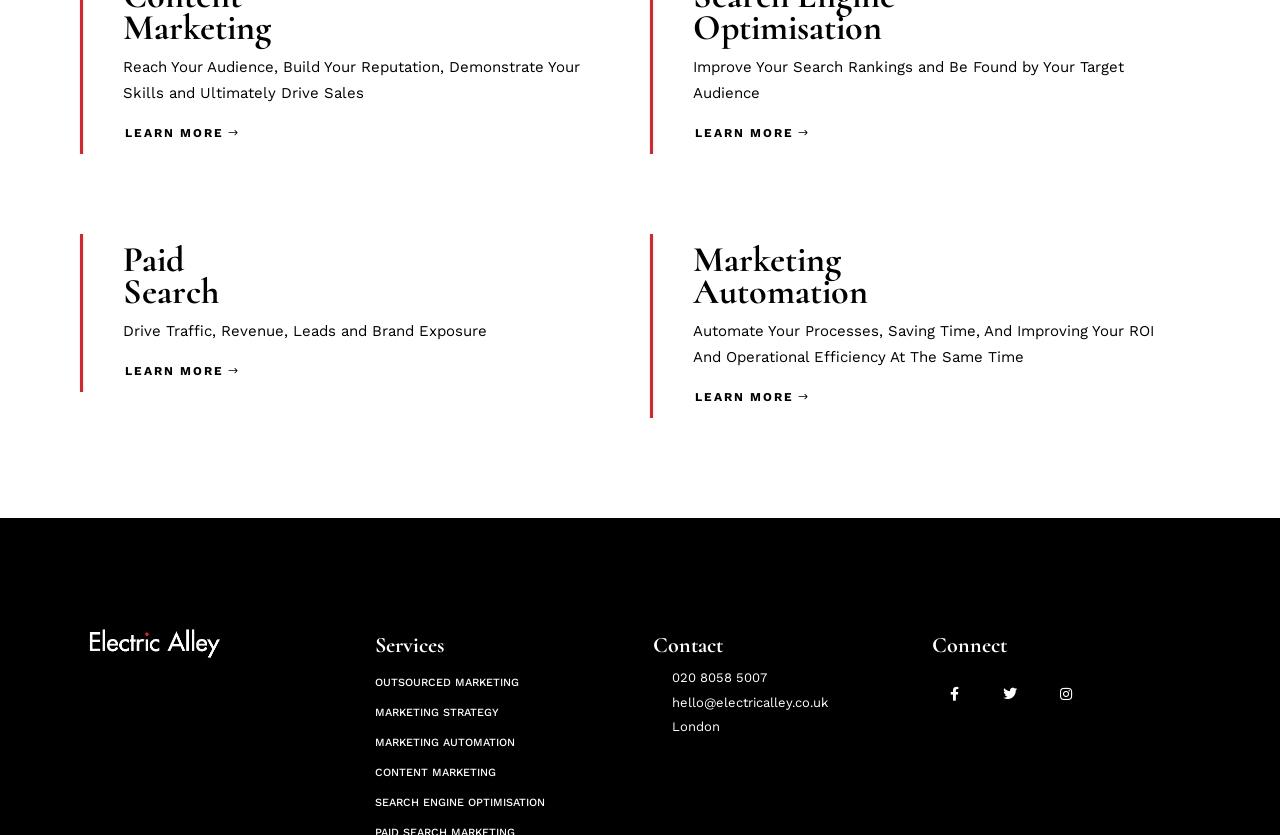Could you highlight the region that needs to be clicked to execute the instruction: "Learn more about improving search rankings"?

[0.541, 0.15, 0.634, 0.171]